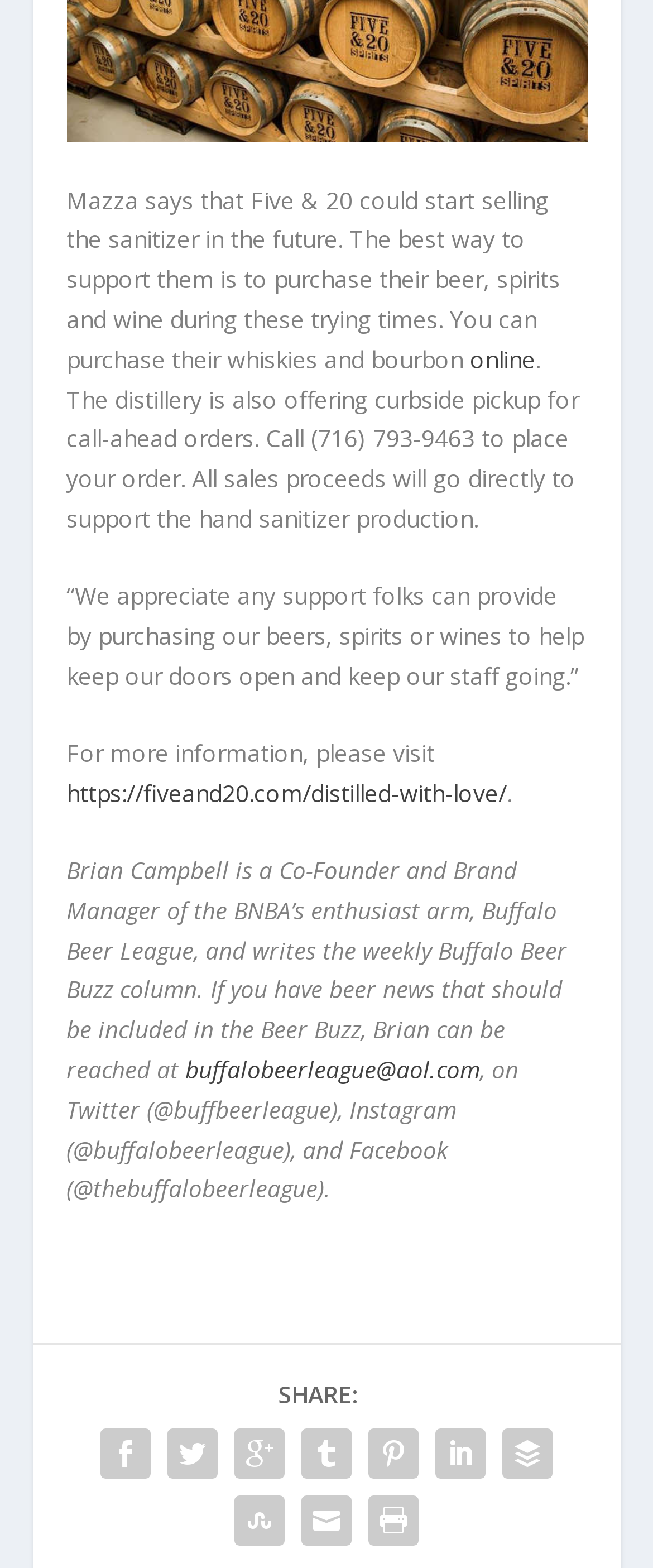Given the webpage screenshot and the description, determine the bounding box coordinates (top-left x, top-left y, bottom-right x, bottom-right y) that define the location of the UI element matching this description: online

[0.719, 0.219, 0.819, 0.239]